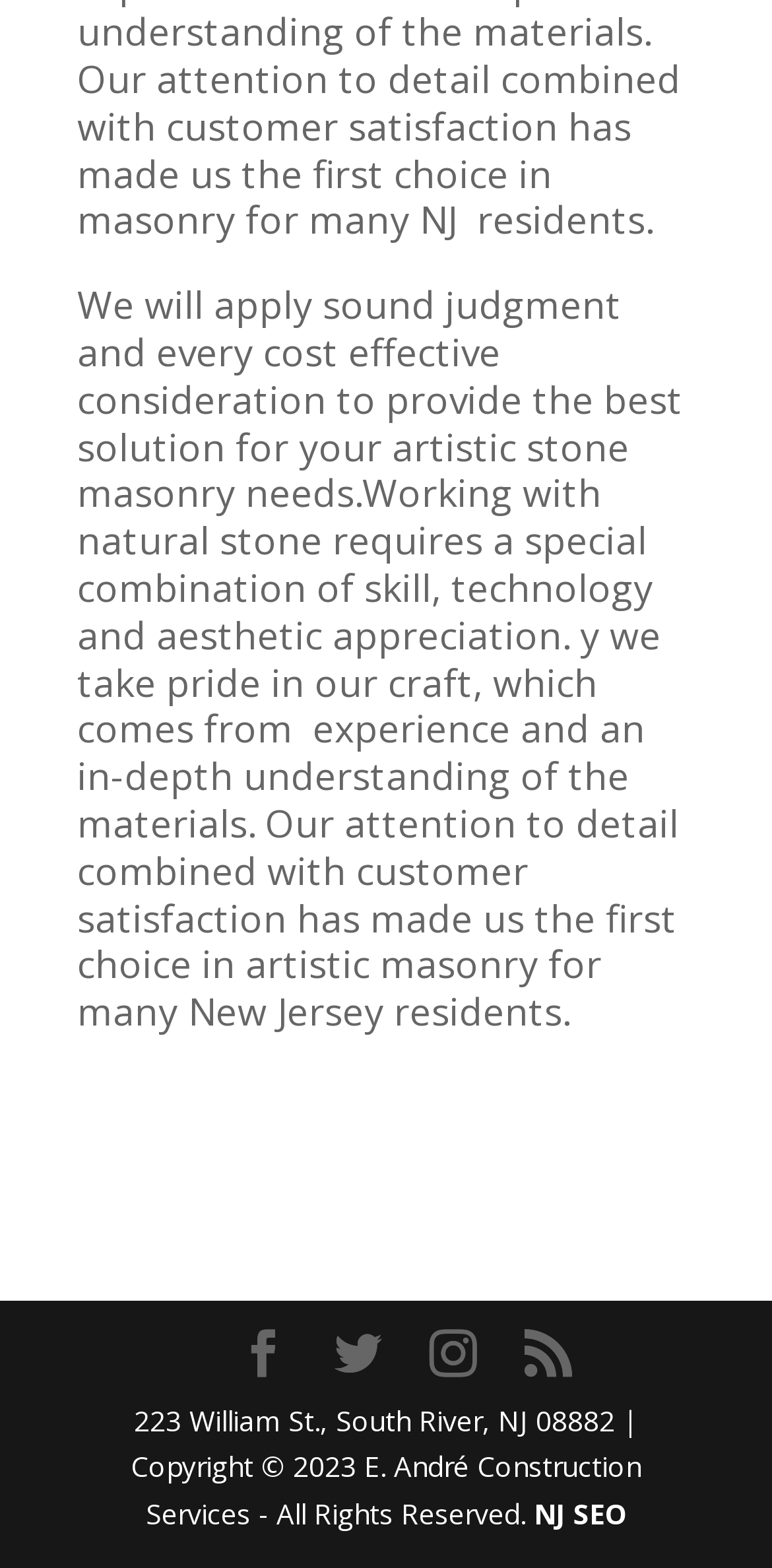What is the company's address?
Offer a detailed and exhaustive answer to the question.

I found the company's address by looking at the static text element at the bottom of the page, which contains the address '223 William St., South River, NJ 08882'.